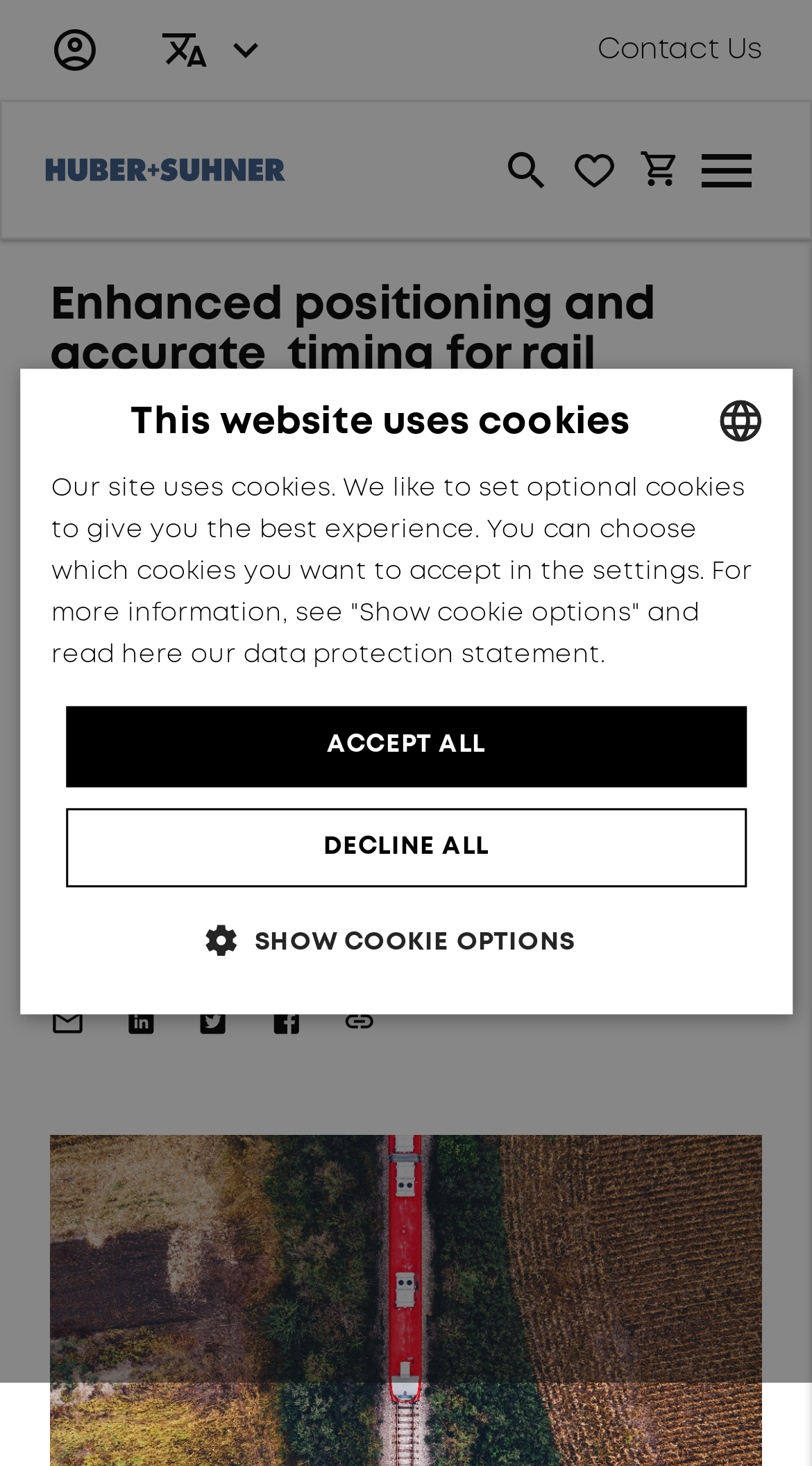Using details from the image, please answer the following question comprehensively:
What language options are available?

In the webpage's content, there are language options available, specifically German and English. This suggests that the website is available in multiple languages to cater to a diverse audience.